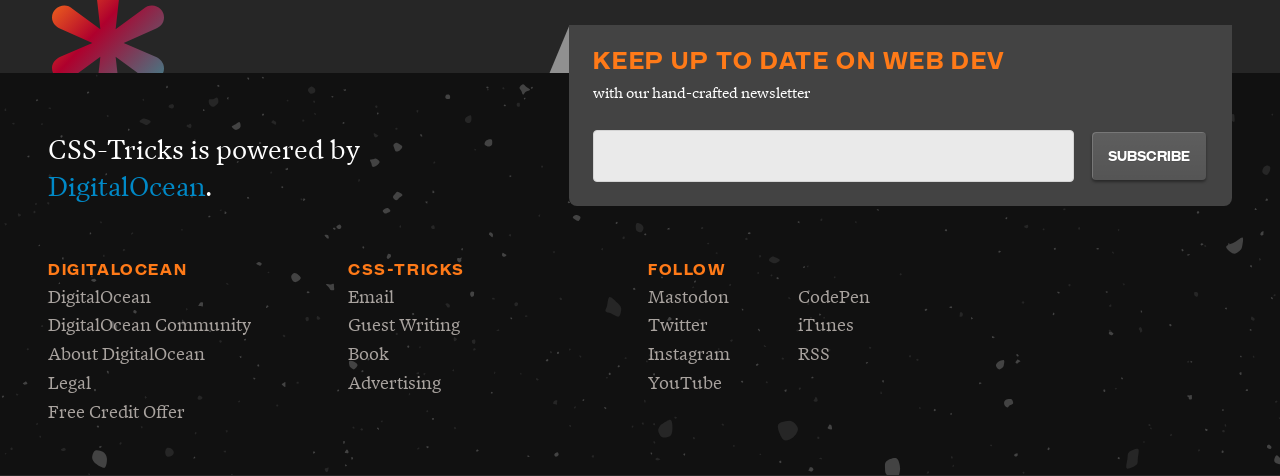Using the element description: "CodePen", determine the bounding box coordinates. The coordinates should be in the format [left, top, right, bottom], with values between 0 and 1.

[0.623, 0.594, 0.68, 0.654]